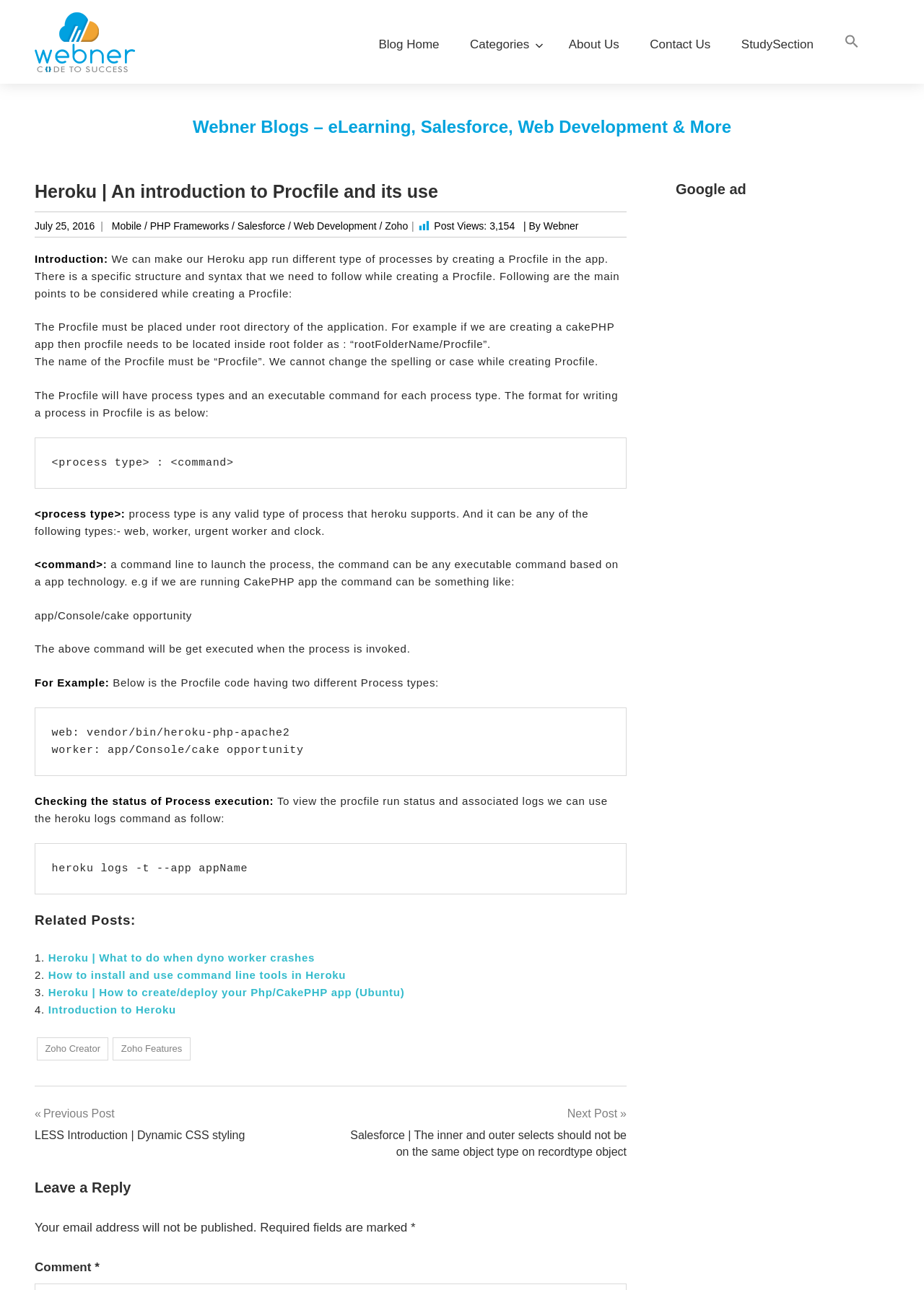Extract the main title from the webpage and generate its text.

Heroku | An introduction to Procfile and its use